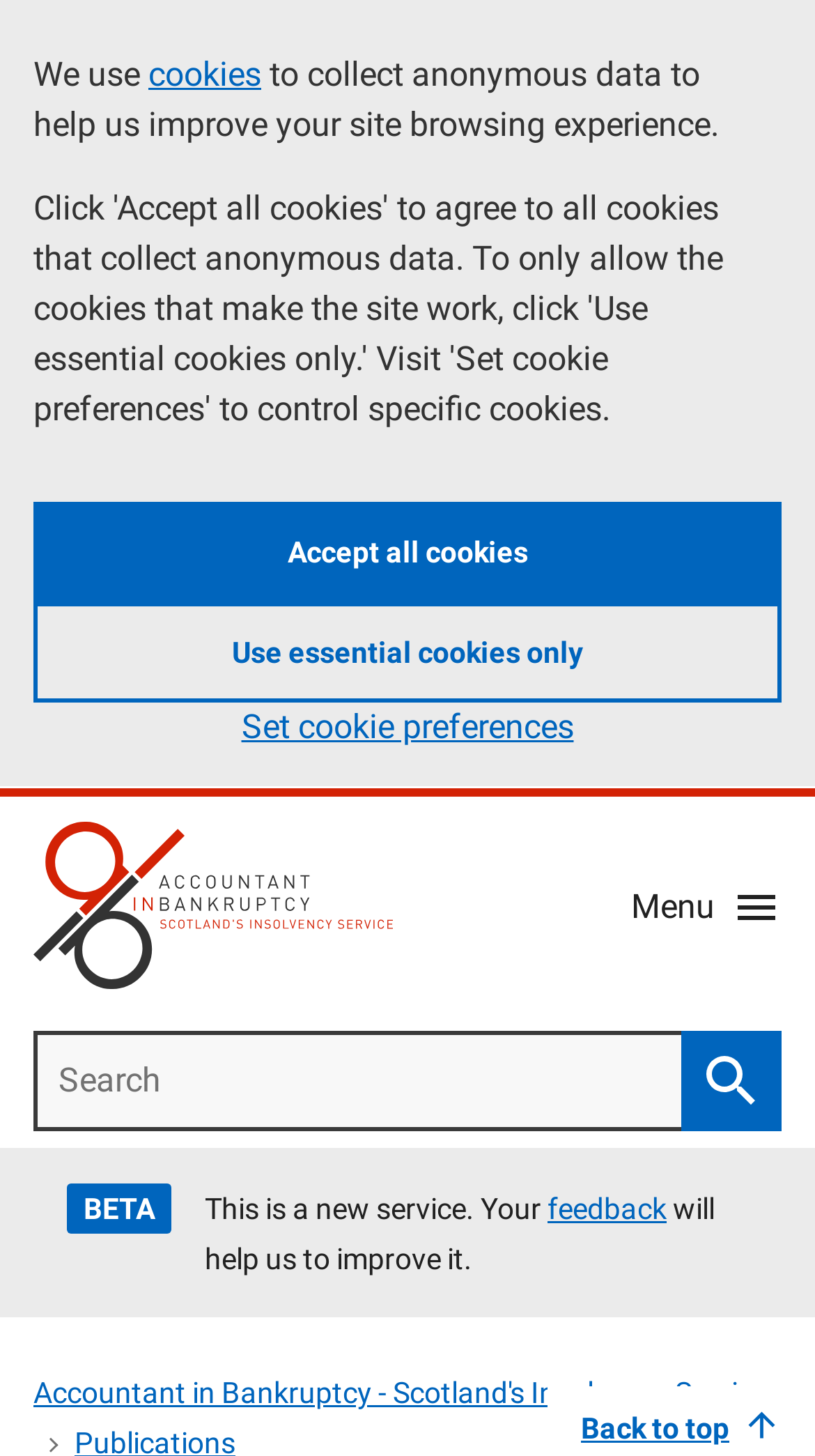Please identify the bounding box coordinates of the element's region that I should click in order to complete the following instruction: "Click the 'Menu' button". The bounding box coordinates consist of four float numbers between 0 and 1, i.e., [left, top, right, bottom].

[0.733, 0.547, 1.0, 0.698]